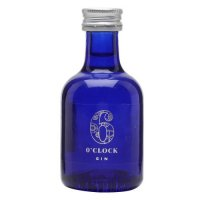Based on the visual content of the image, answer the question thoroughly: What is unique about the blend of botanicals in this gin?

The caption highlights that the gin is known for its unique blend of botanicals, which includes earthy flavors and citrus notes, making it a well-regarded choice among spirits enthusiasts.